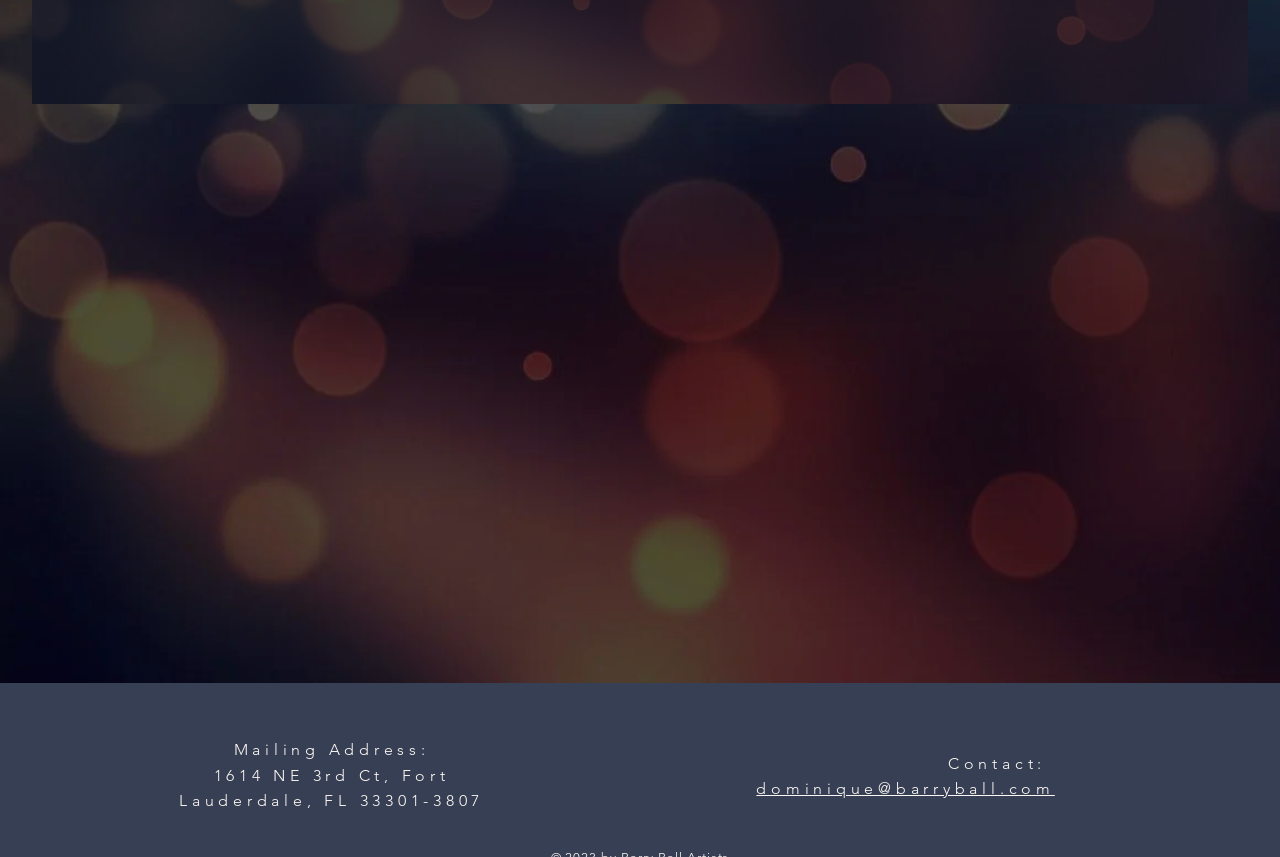Determine the bounding box coordinates (top-left x, top-left y, bottom-right x, bottom-right y) of the UI element described in the following text: dominique@barryball.com

[0.591, 0.909, 0.824, 0.932]